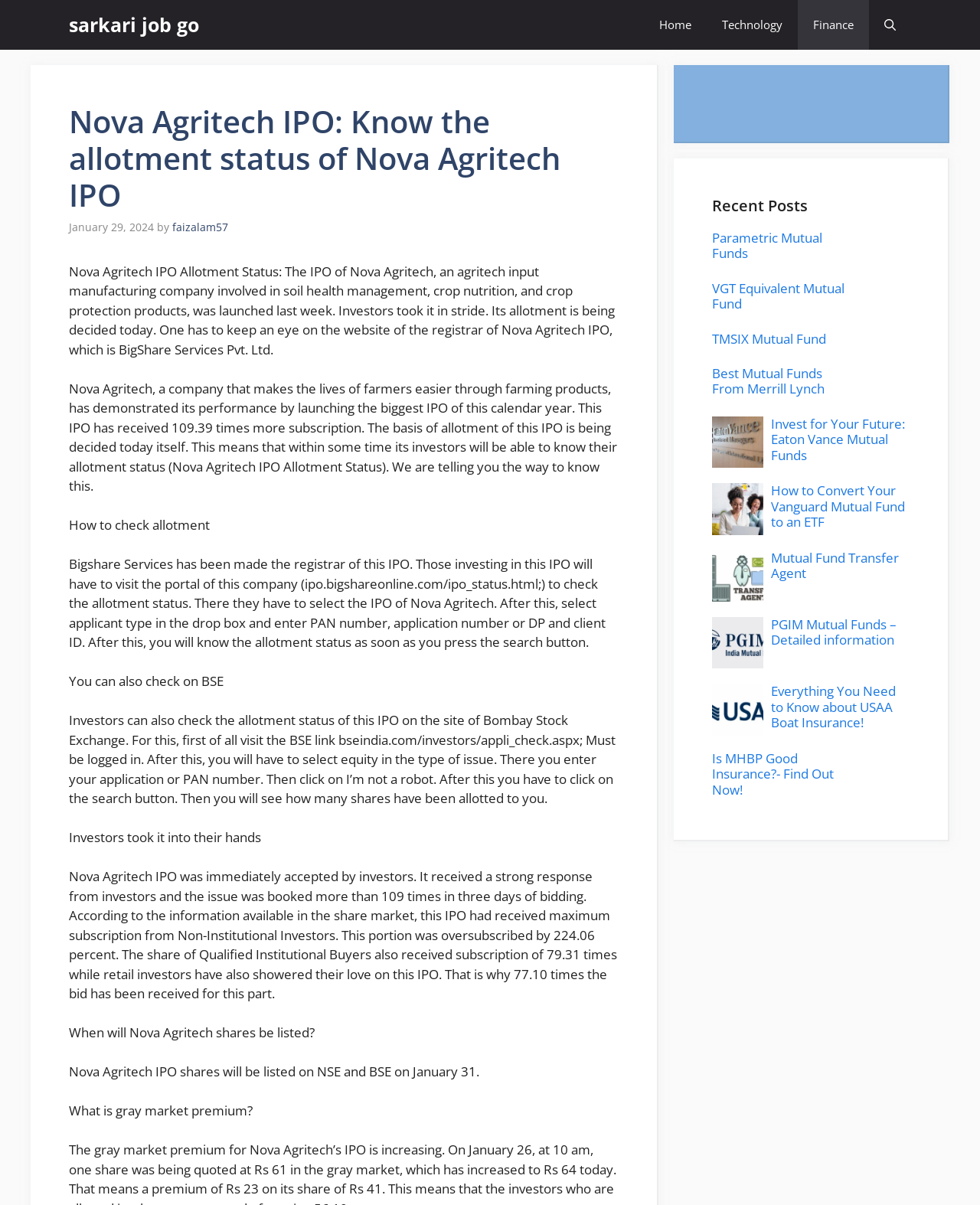Given the element description, predict the bounding box coordinates in the format (top-left x, top-left y, bottom-right x, bottom-right y). Make sure all values are between 0 and 1. Here is the element description: Finance

[0.814, 0.0, 0.887, 0.041]